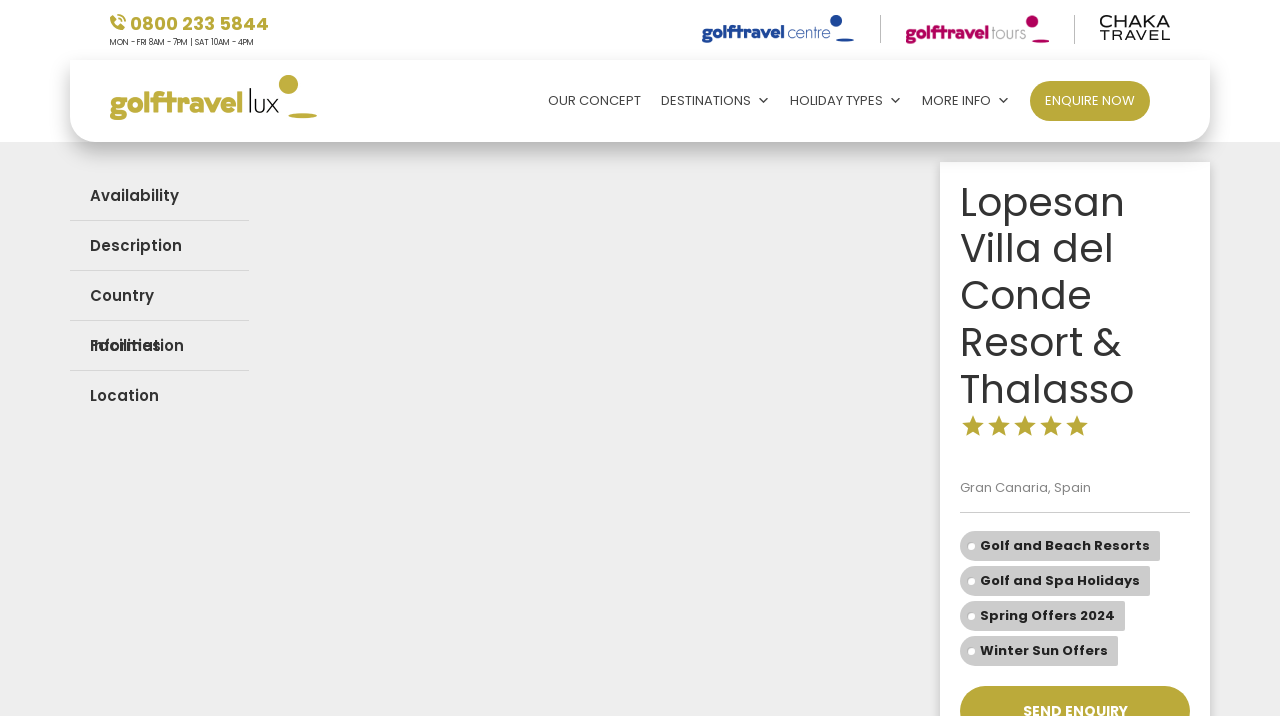Identify the bounding box coordinates of the clickable region necessary to fulfill the following instruction: "Enquire now". The bounding box coordinates should be four float numbers between 0 and 1, i.e., [left, top, right, bottom].

[0.805, 0.113, 0.898, 0.169]